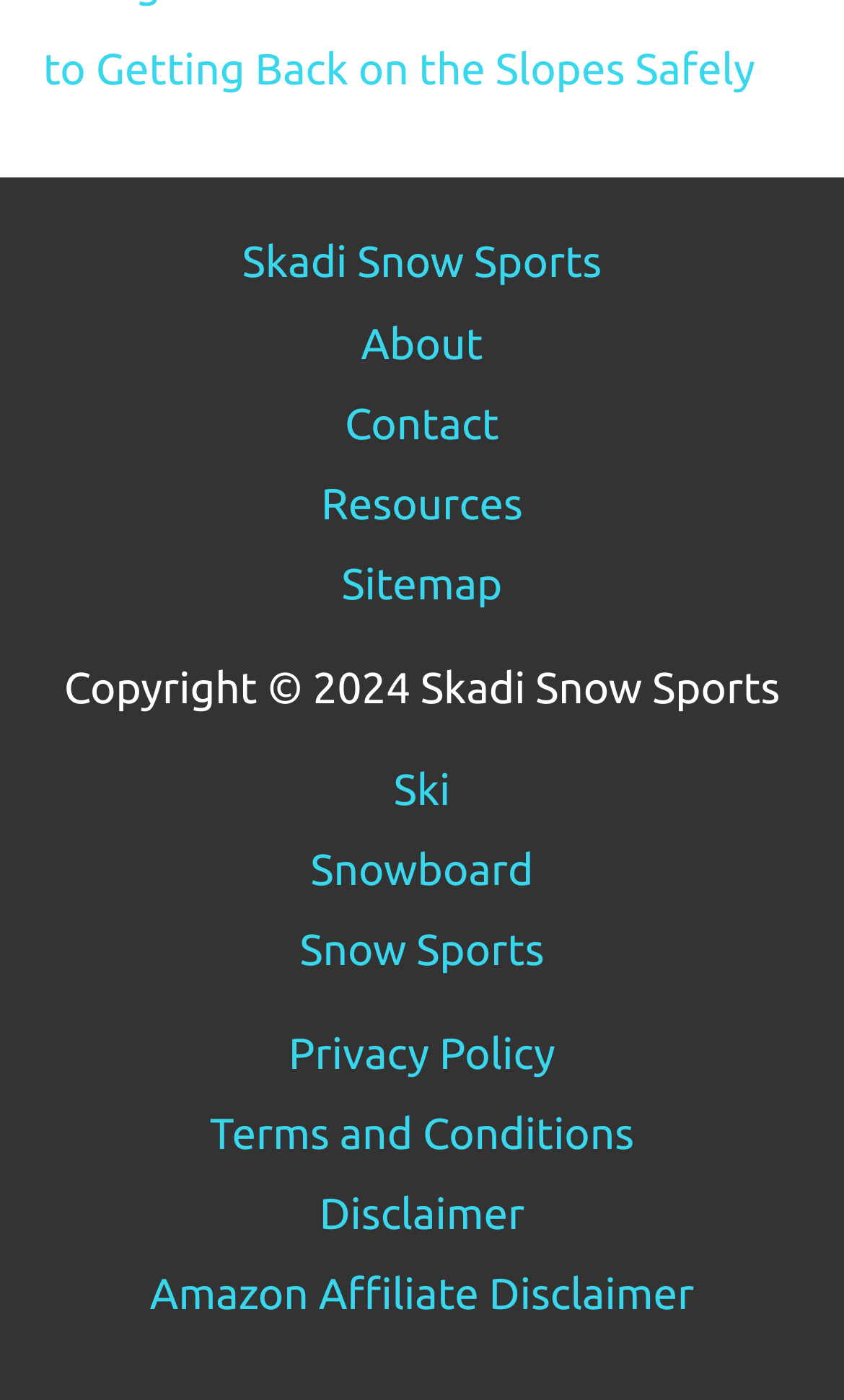Please identify the bounding box coordinates of the element on the webpage that should be clicked to follow this instruction: "access Resources". The bounding box coordinates should be given as four float numbers between 0 and 1, formatted as [left, top, right, bottom].

[0.329, 0.331, 0.671, 0.388]